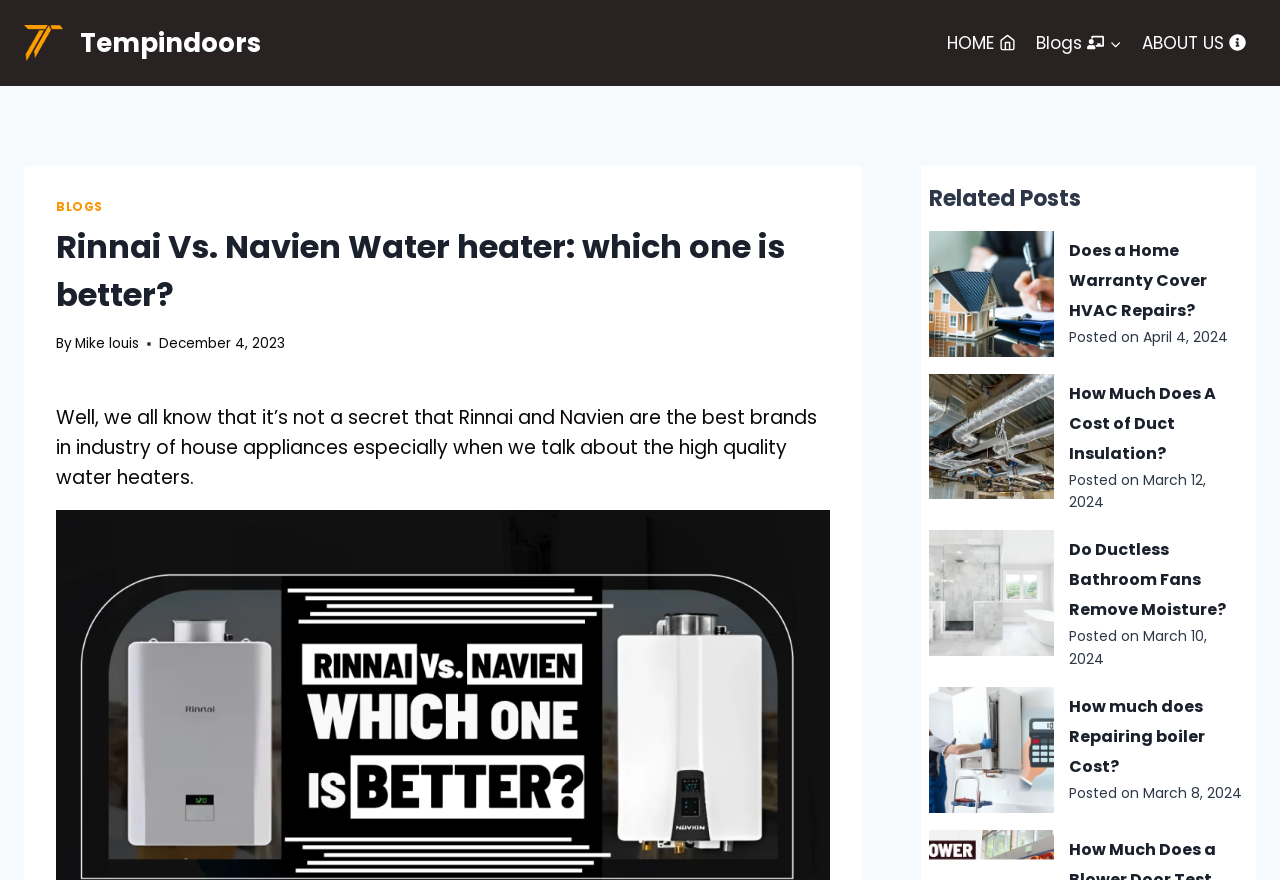How many related posts are there?
Use the image to answer the question with a single word or phrase.

4